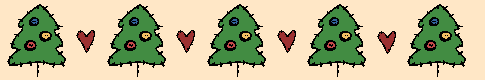Create a detailed narrative that captures the essence of the image.

The image features a whimsical artwork depicting a series of stylized Christmas trees, each adorned with multicolored ornaments. Interspersed among the trees are red hearts, creating a festive and cheerful atmosphere. The trees have a bright green hue and cartoonish features, emphasizing a playful depiction of the holiday spirit. This illustration likely serves as a decorative element for a holiday-themed webpage, enhancing the warm and joyful vibe associated with Christmas celebrations. The background is a subtle beige, which contrasts nicely with the vibrant colors of the trees and hearts, making the festive imagery stand out.